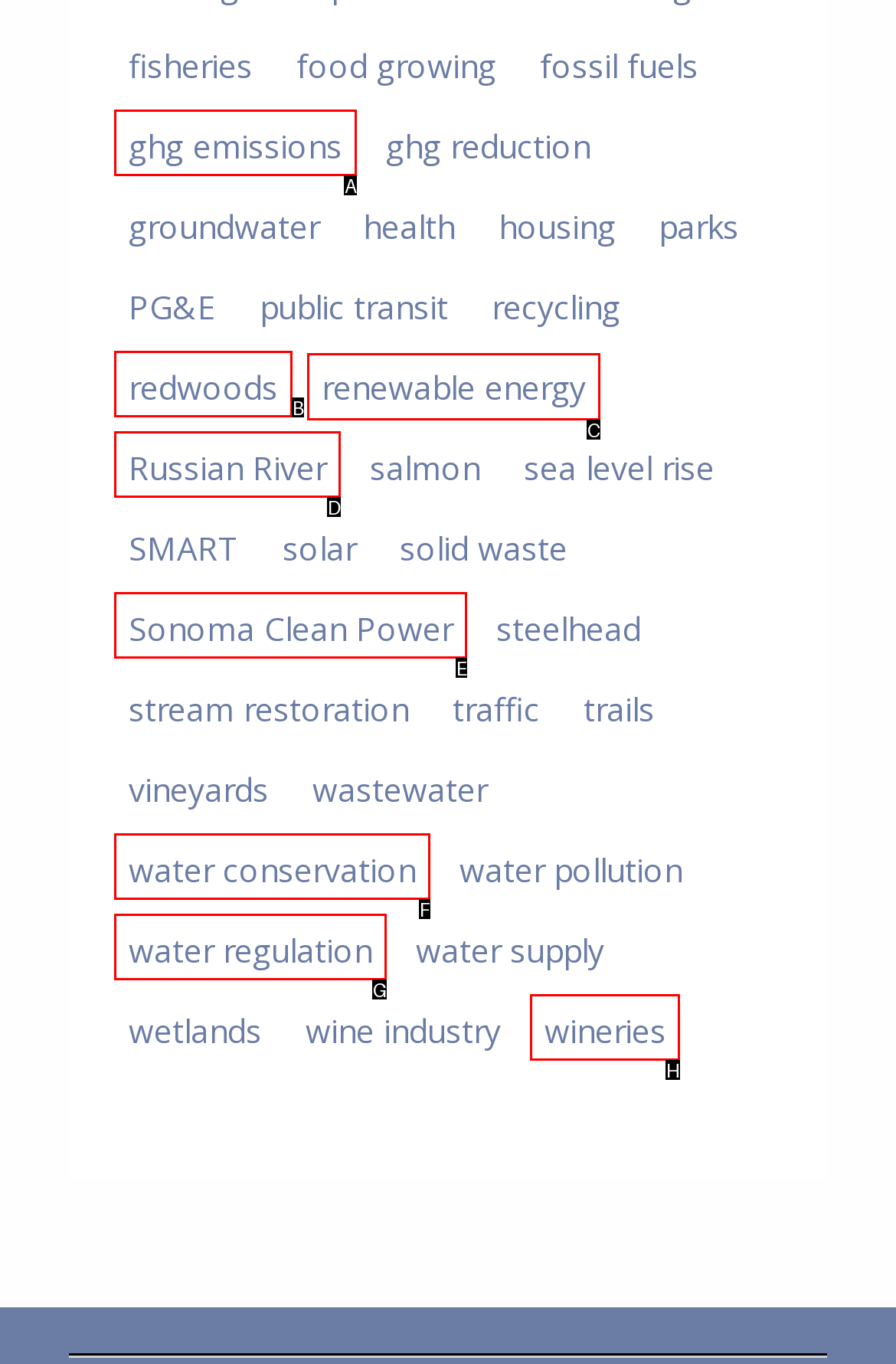Identify the correct HTML element to click to accomplish this task: visit page about renewable energy
Respond with the letter corresponding to the correct choice.

C